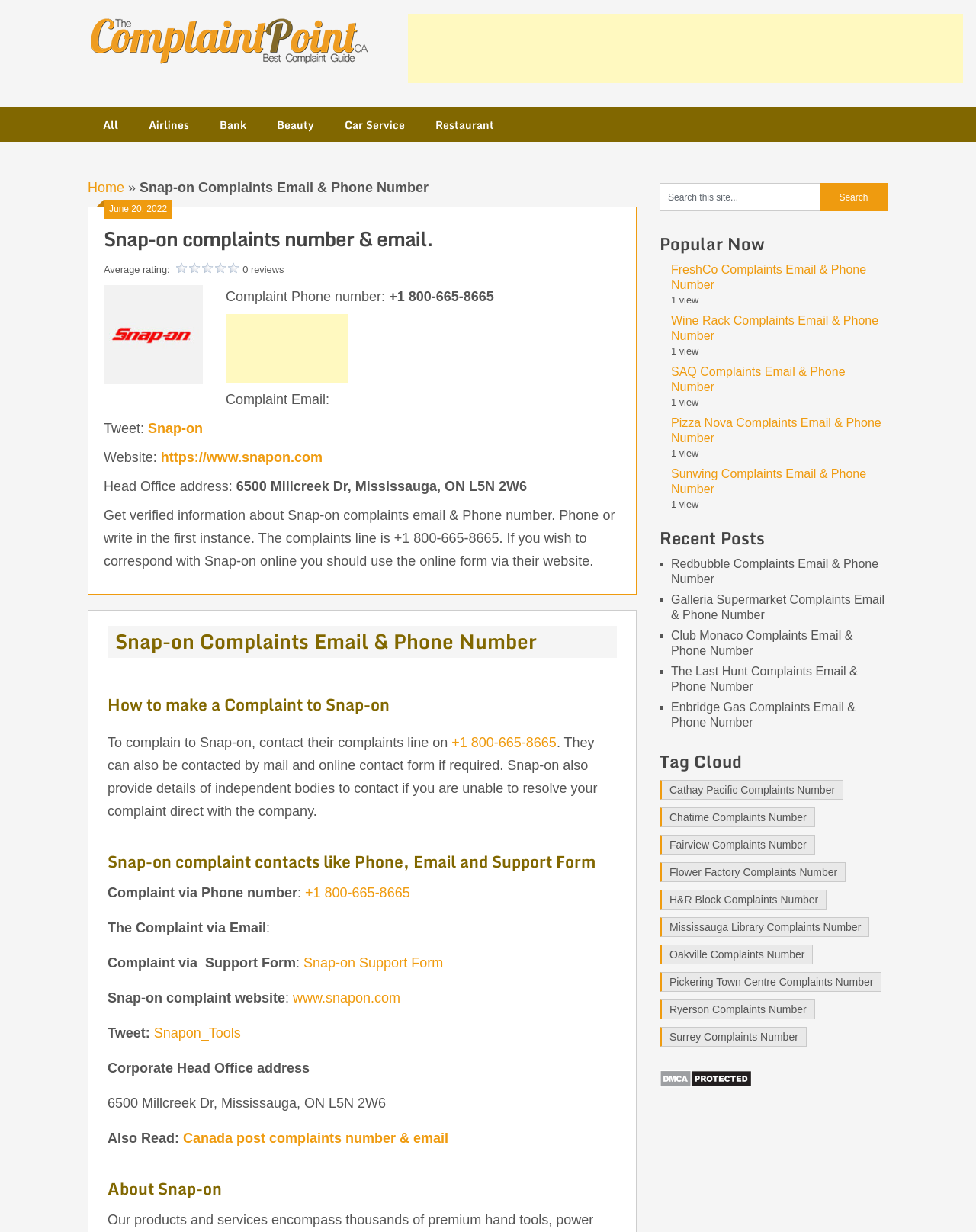Pinpoint the bounding box coordinates of the clickable area needed to execute the instruction: "Visit the Snap-on website". The coordinates should be specified as four float numbers between 0 and 1, i.e., [left, top, right, bottom].

[0.165, 0.365, 0.331, 0.378]